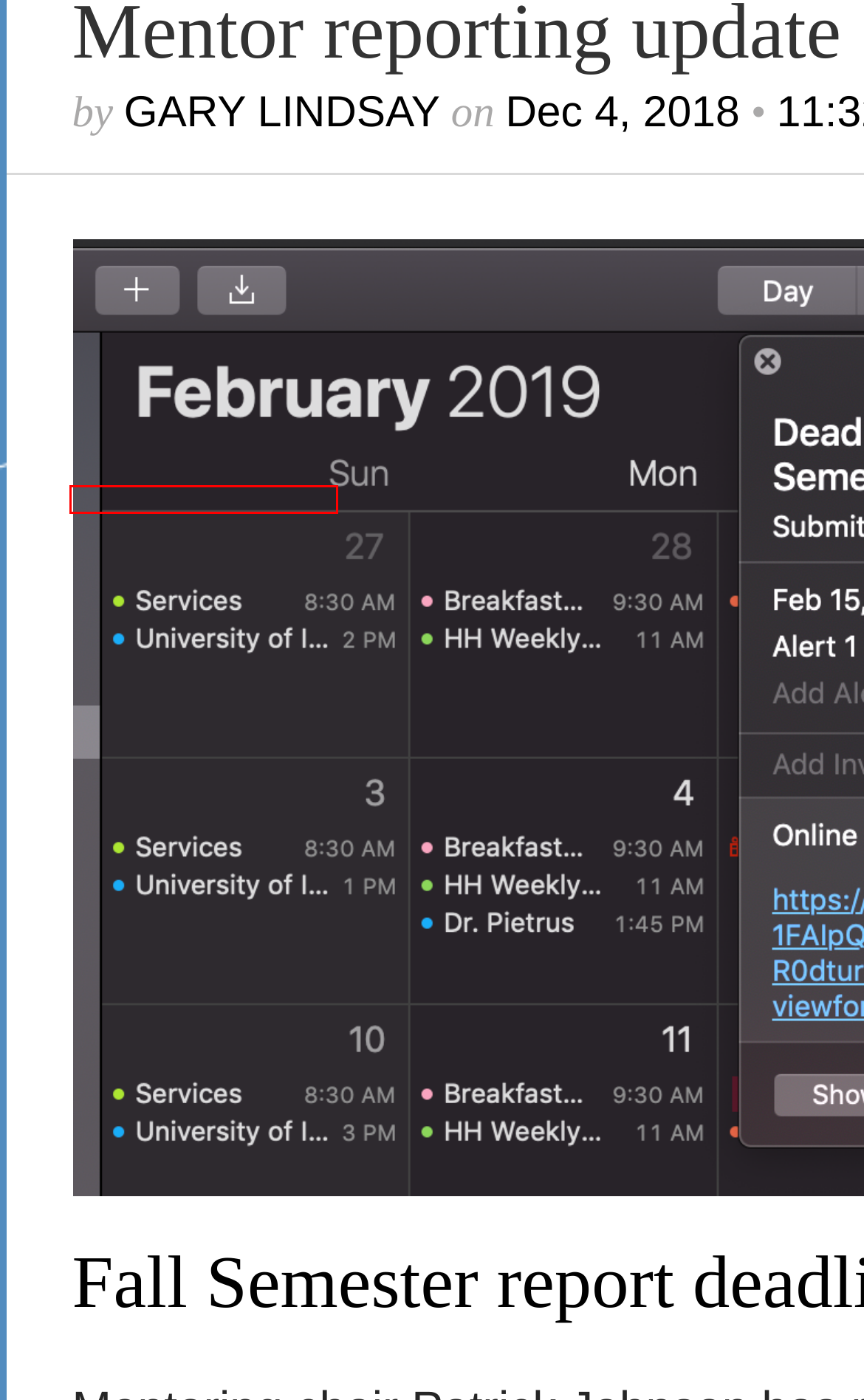You have been given a screenshot of a webpage, where a red bounding box surrounds a UI element. Identify the best matching webpage description for the page that loads after the element in the bounding box is clicked. Options include:
A. Uncategorized | Mentoring Matters
B. Mentoring Matters newsletter | Mentoring Matters
C. Mentoring Updates | Mentoring Matters
D. Scholastic Journalism | Mentoring Matters
E. Best Teaching Practices | Mentoring Matters
F. Mentoring | Mentoring Matters
G. Comments for Mentoring Matters
H. Newsletters | Mentoring Matters

B